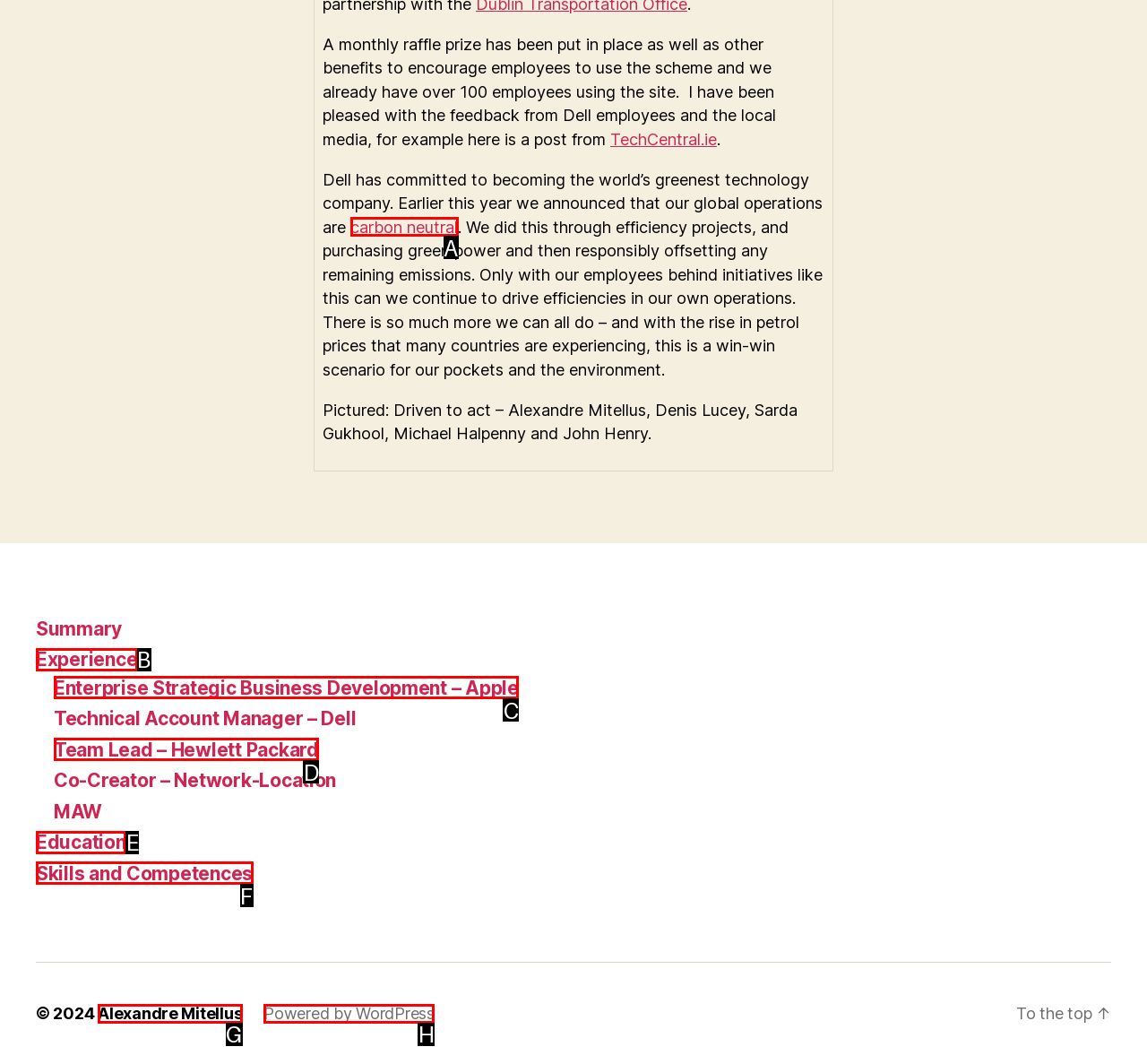Determine which HTML element corresponds to the description: Powered by WordPress. Provide the letter of the correct option.

H